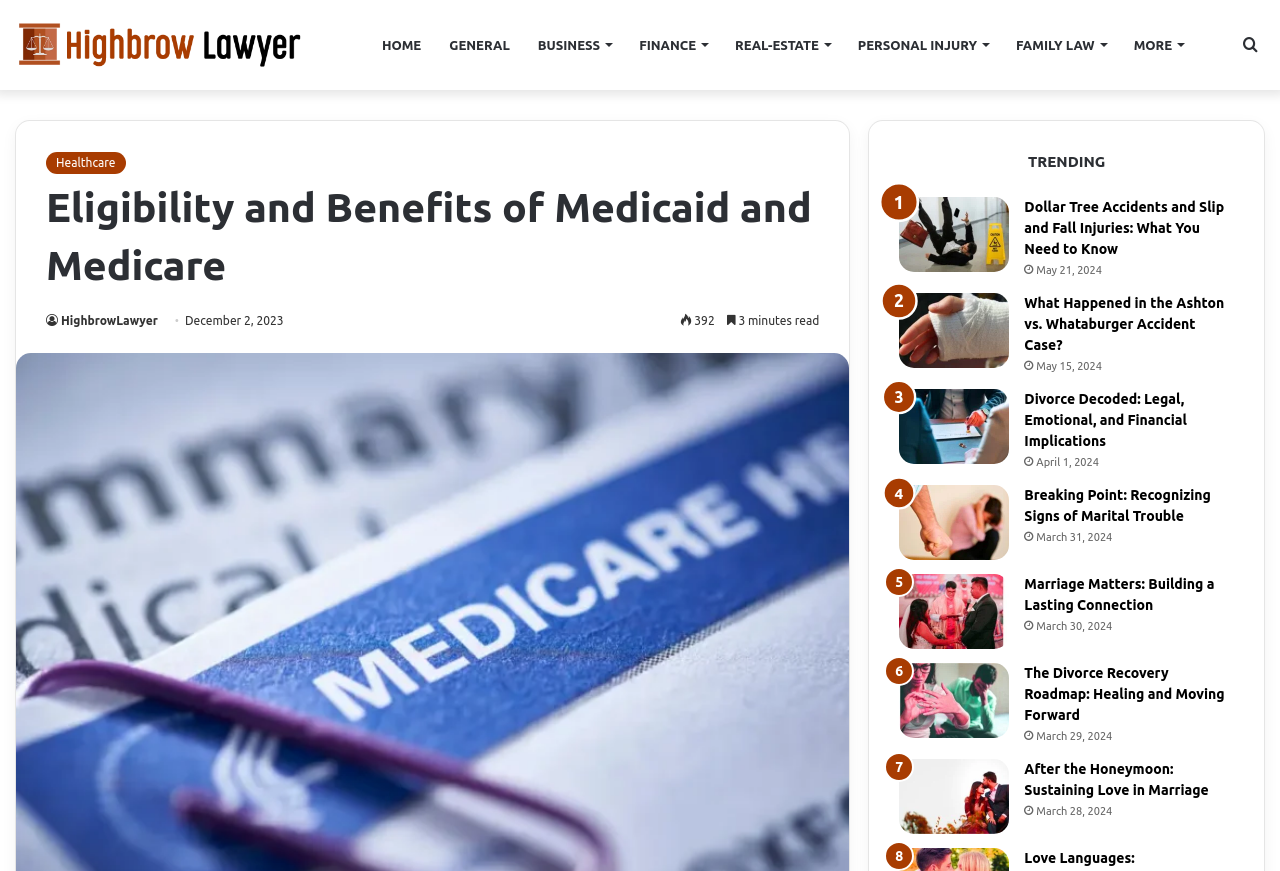Please find and report the bounding box coordinates of the element to click in order to perform the following action: "Get exclusive offers and beauty tips". The coordinates should be expressed as four float numbers between 0 and 1, in the format [left, top, right, bottom].

None